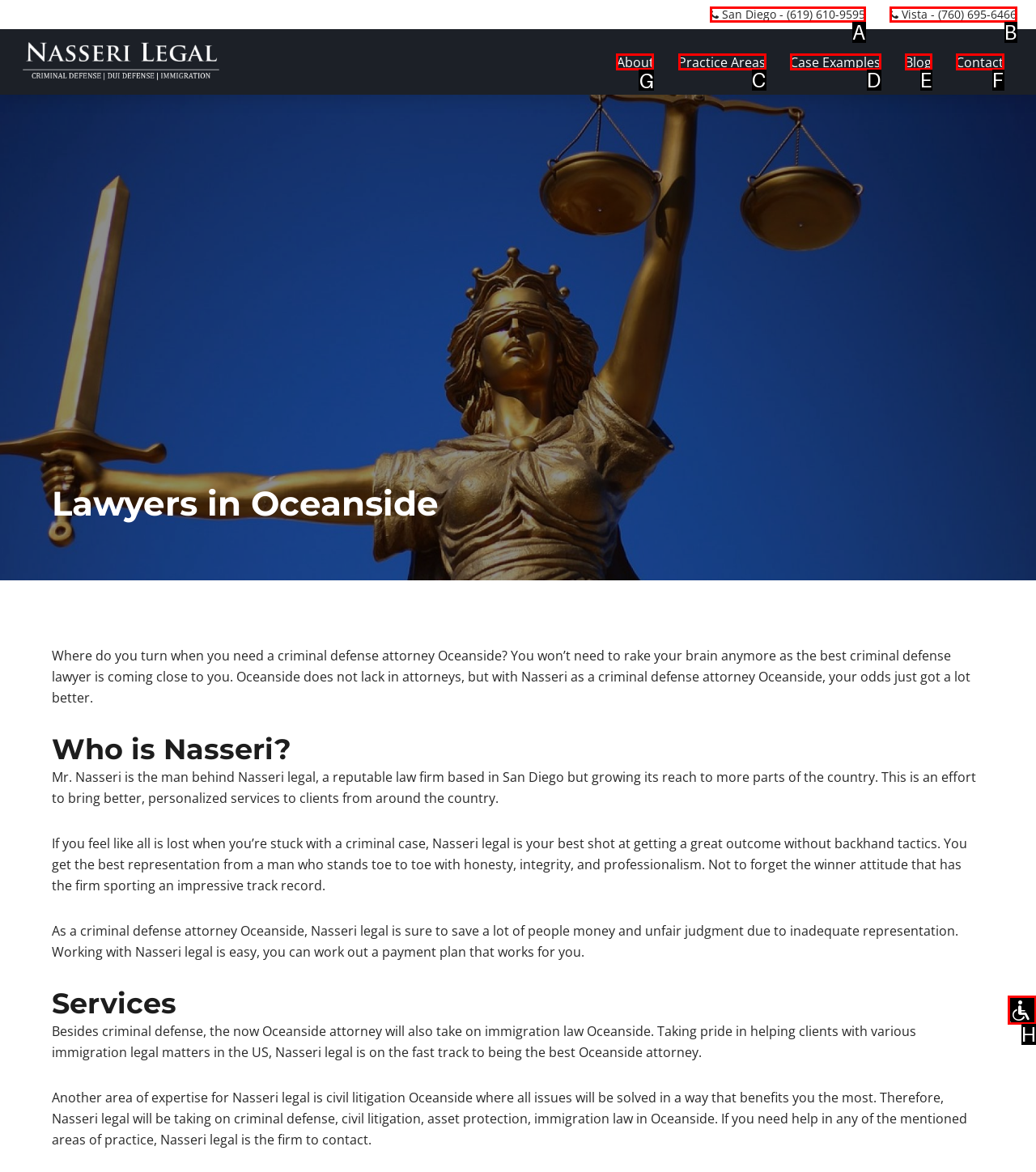Identify the letter of the UI element you should interact with to perform the task: Click the 'About' link
Reply with the appropriate letter of the option.

G